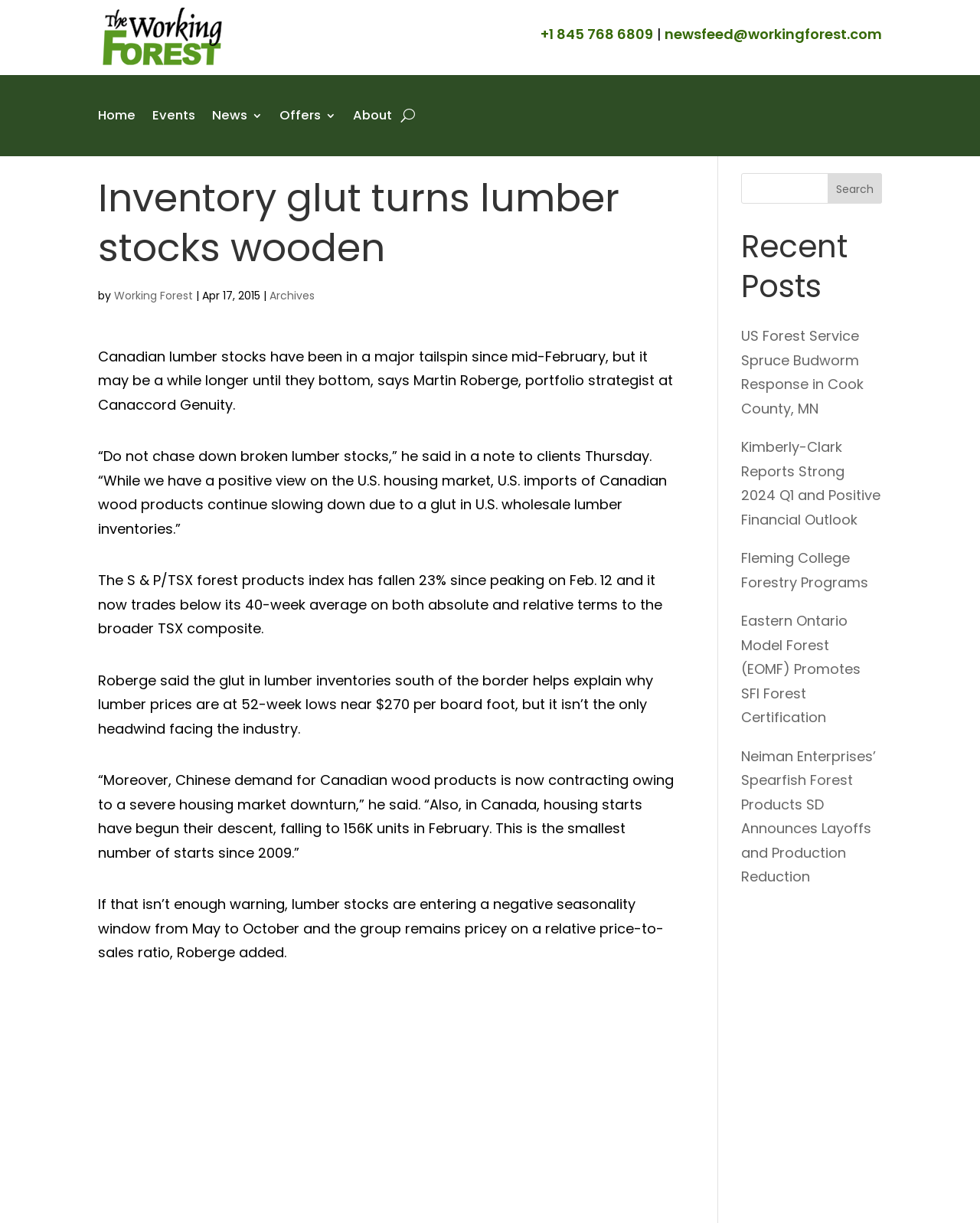Find the bounding box coordinates of the element's region that should be clicked in order to follow the given instruction: "Check the Recent Posts". The coordinates should consist of four float numbers between 0 and 1, i.e., [left, top, right, bottom].

[0.756, 0.185, 0.9, 0.257]